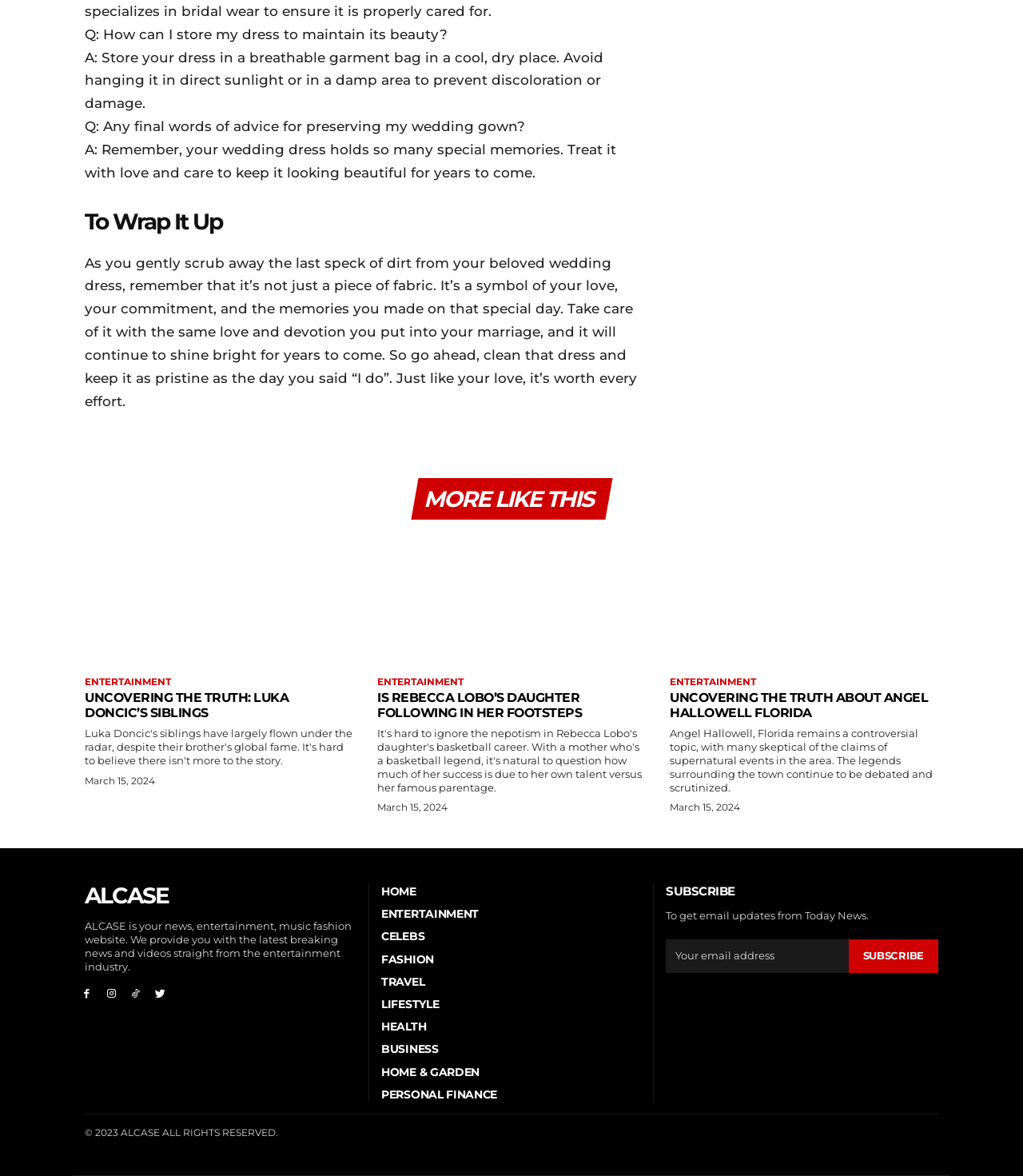Please find the bounding box coordinates of the element that must be clicked to perform the given instruction: "Subscribe to Today News". The coordinates should be four float numbers from 0 to 1, i.e., [left, top, right, bottom].

[0.829, 0.799, 0.917, 0.827]